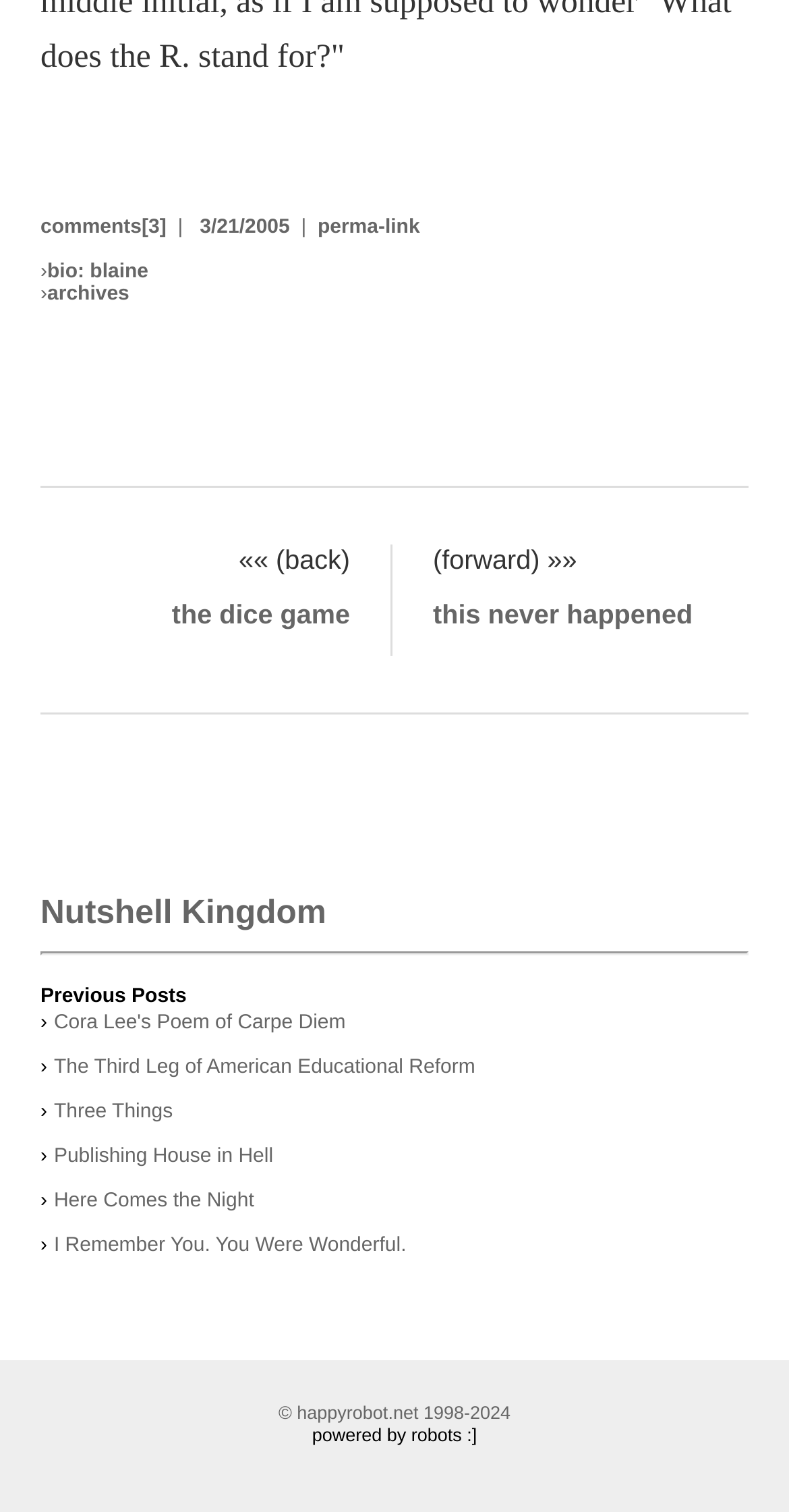Identify the bounding box coordinates for the region of the element that should be clicked to carry out the instruction: "Search TDPel Media". The bounding box coordinates should be four float numbers between 0 and 1, i.e., [left, top, right, bottom].

None